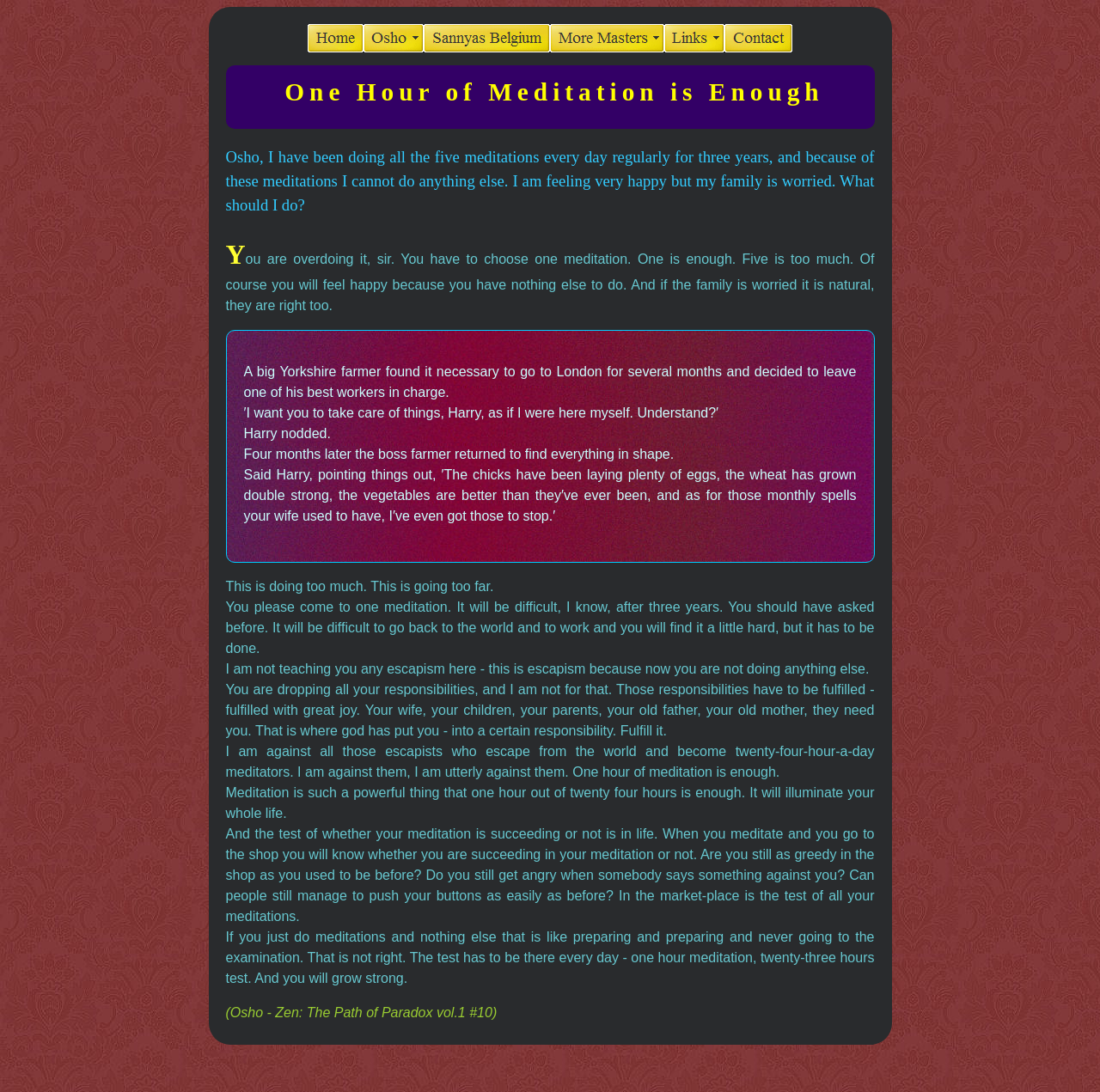What is the purpose of meditation?
We need a detailed and exhaustive answer to the question. Please elaborate.

Based on the webpage content, the purpose of meditation is to illuminate one's life, as stated in the text 'Meditation is such a powerful thing that one hour out of twenty four hours is enough. It will illuminate your whole life.'